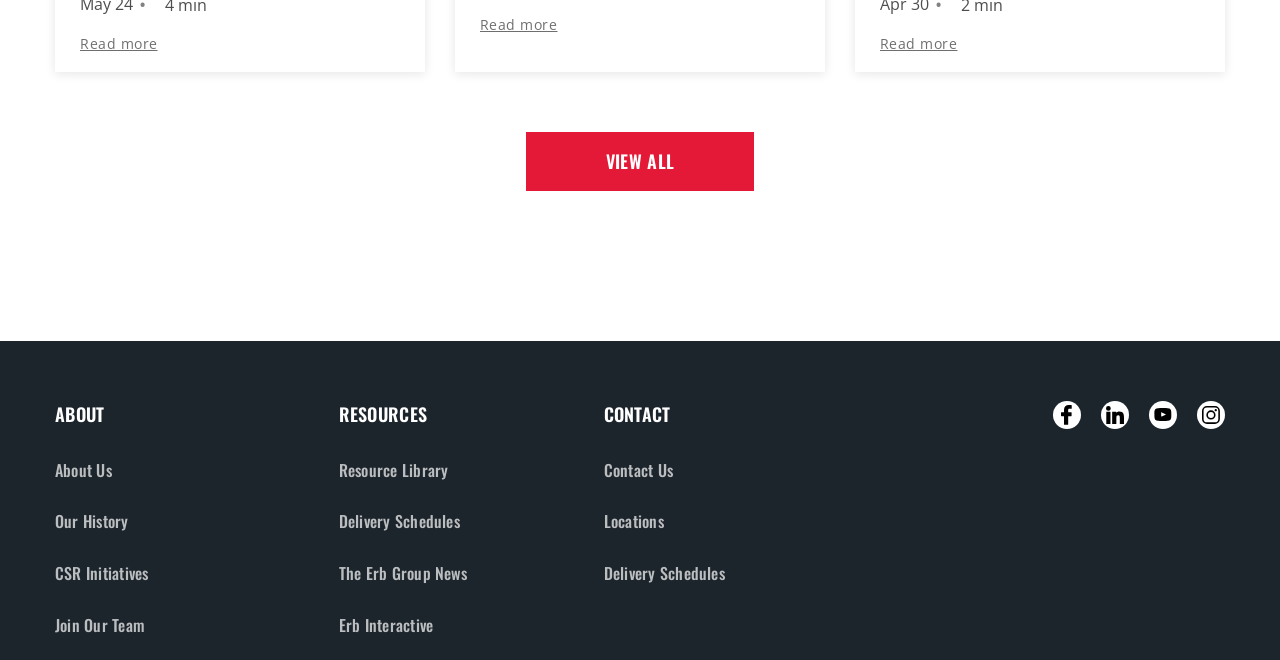Please identify the bounding box coordinates of the element's region that should be clicked to execute the following instruction: "Learn about the company's history". The bounding box coordinates must be four float numbers between 0 and 1, i.e., [left, top, right, bottom].

[0.043, 0.772, 0.101, 0.808]